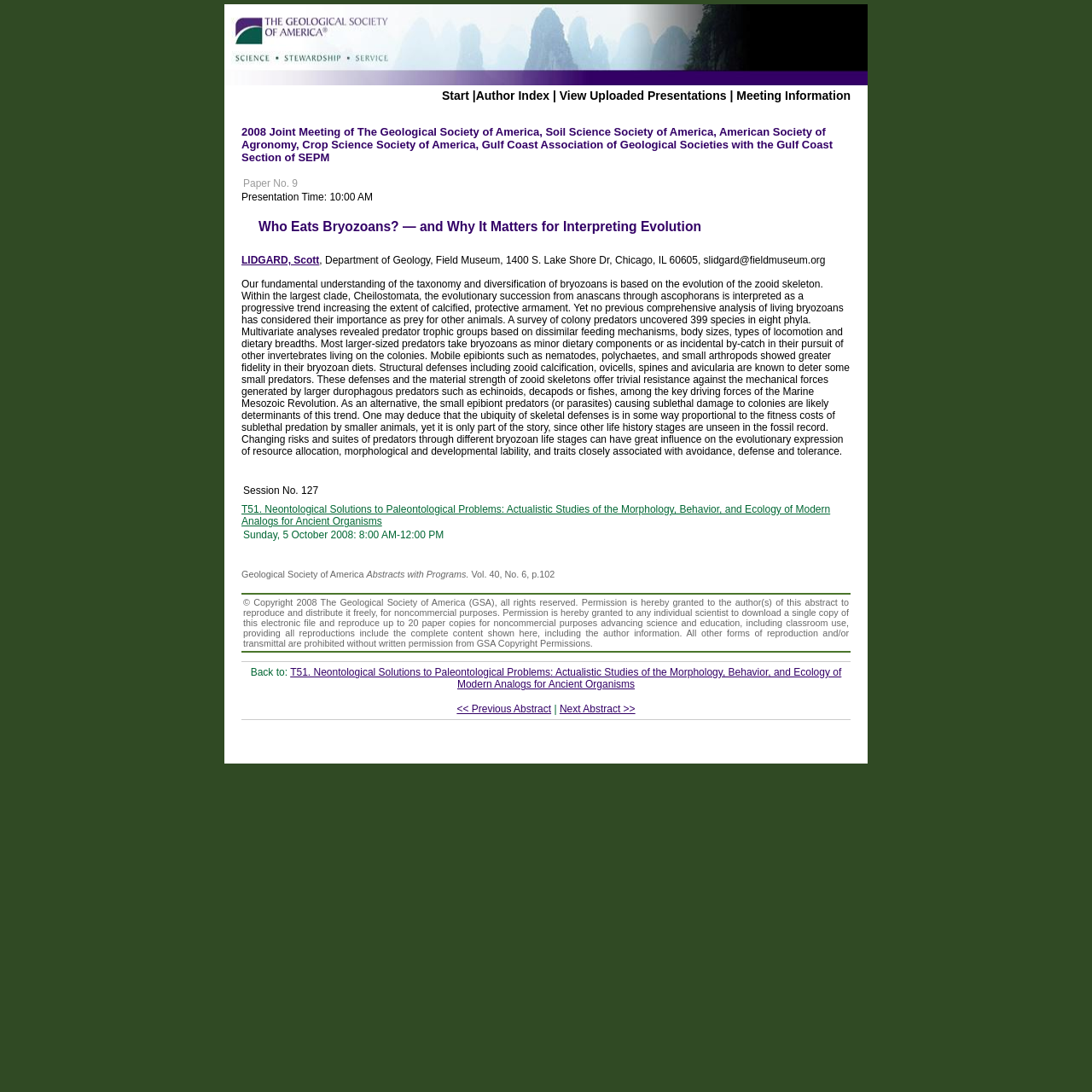Determine which piece of text is the heading of the webpage and provide it.

2008 Joint Meeting of The Geological Society of America, Soil Science Society of America, American Society of Agronomy, Crop Science Society of America, Gulf Coast Association of Geological Societies with the Gulf Coast Section of SEPM